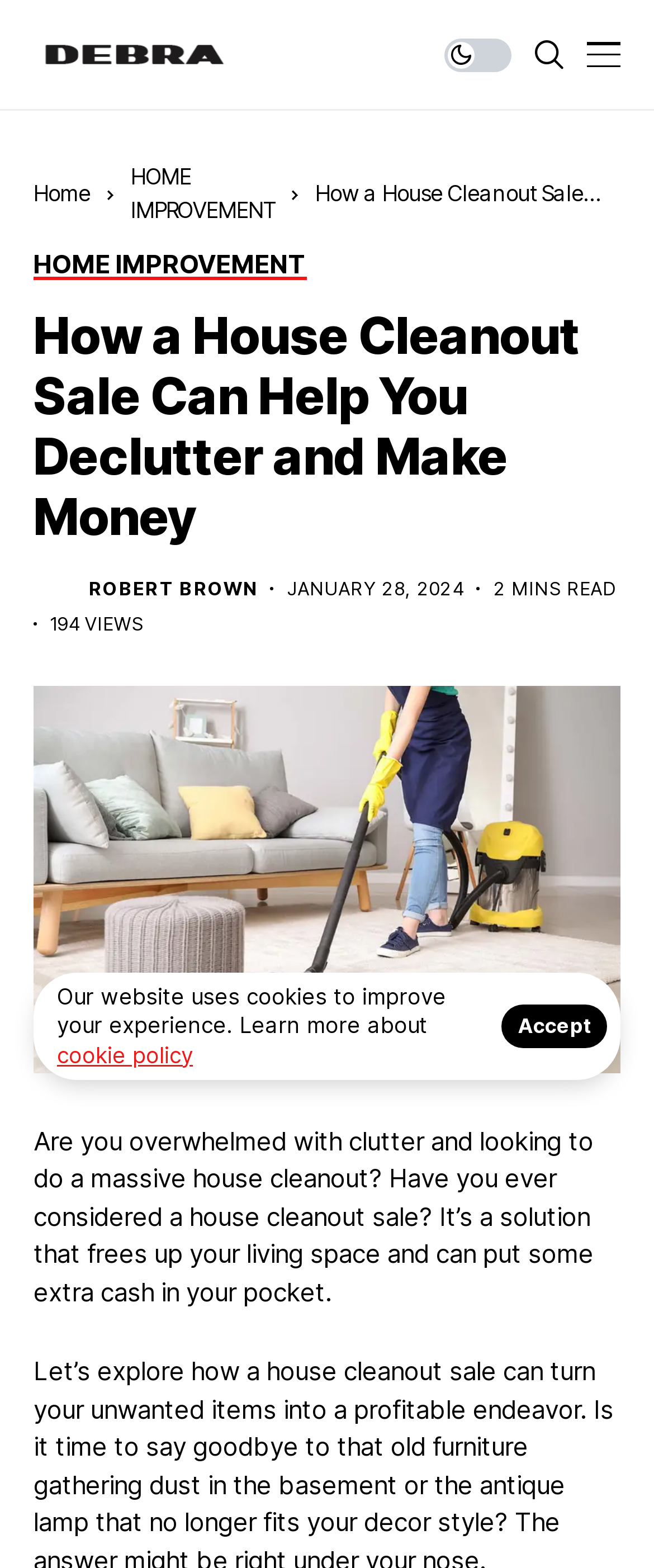Write an extensive caption that covers every aspect of the webpage.

The webpage is about a house cleanout sale, with a focus on decluttering and making money. At the top left, there is a link to an unspecified page, followed by a link to the "Home" page and another link to "HOME IMPROVEMENT". To the right of these links, the title "How a House Cleanout Sale Can Help You Declutter and Make Money" is displayed prominently.

Below the title, there is a heading with the same text, followed by a link to "ROBERT BROWN" and some metadata, including the date "JANUARY 28, 2024", "2 MINS READ", and "194 VIEWS". 

An image related to house cleaning is displayed below the metadata, taking up a significant portion of the page. 

Underneath the image, a paragraph of text explains the concept of a house cleanout sale, describing it as a solution that frees up living space and can generate extra income.

At the bottom of the page, there is a complementary section with a message about the website's use of cookies, including a link to the "cookie policy" and an "Accept" button.